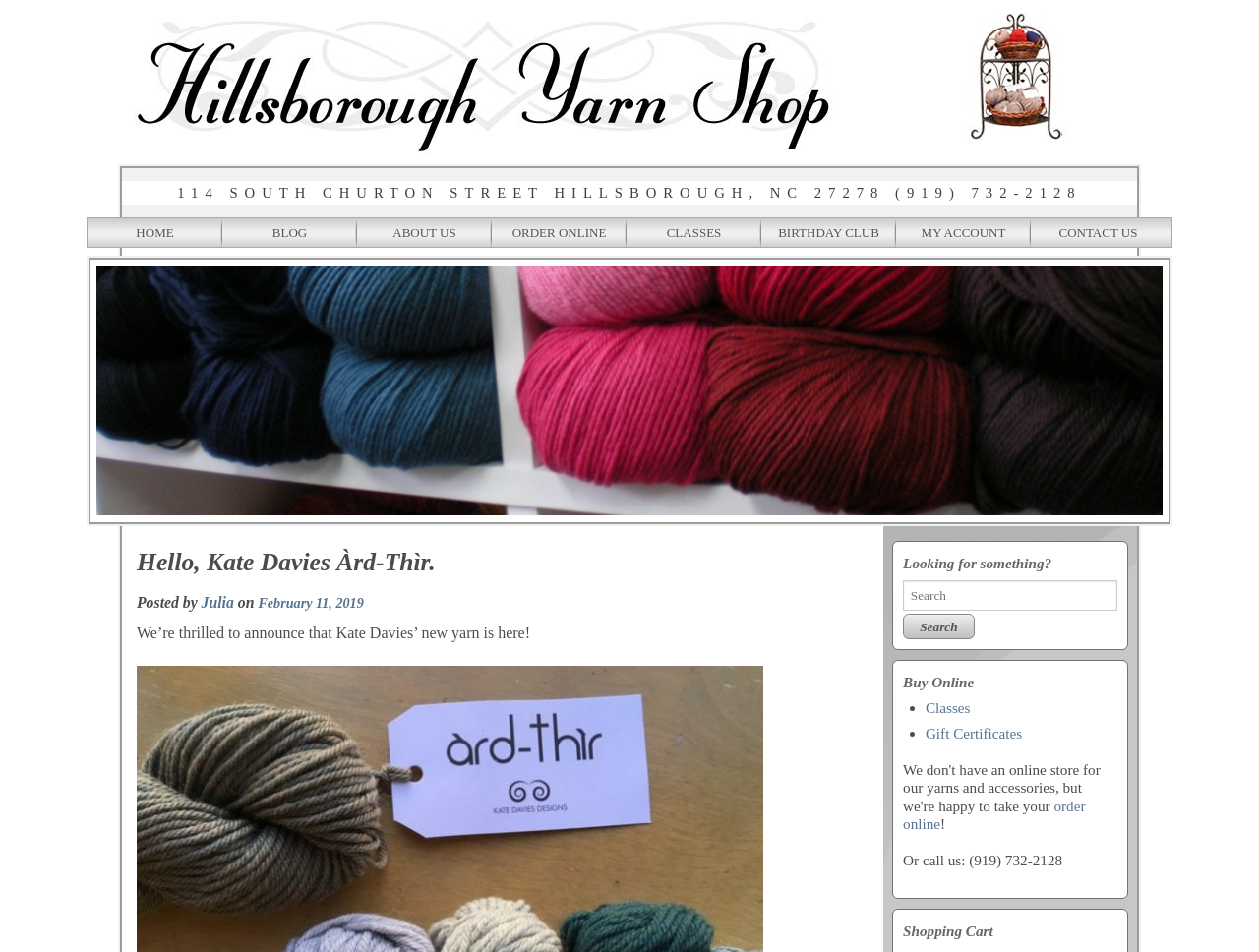Please determine the bounding box coordinates of the section I need to click to accomplish this instruction: "Click the HOME link".

[0.07, 0.23, 0.177, 0.261]